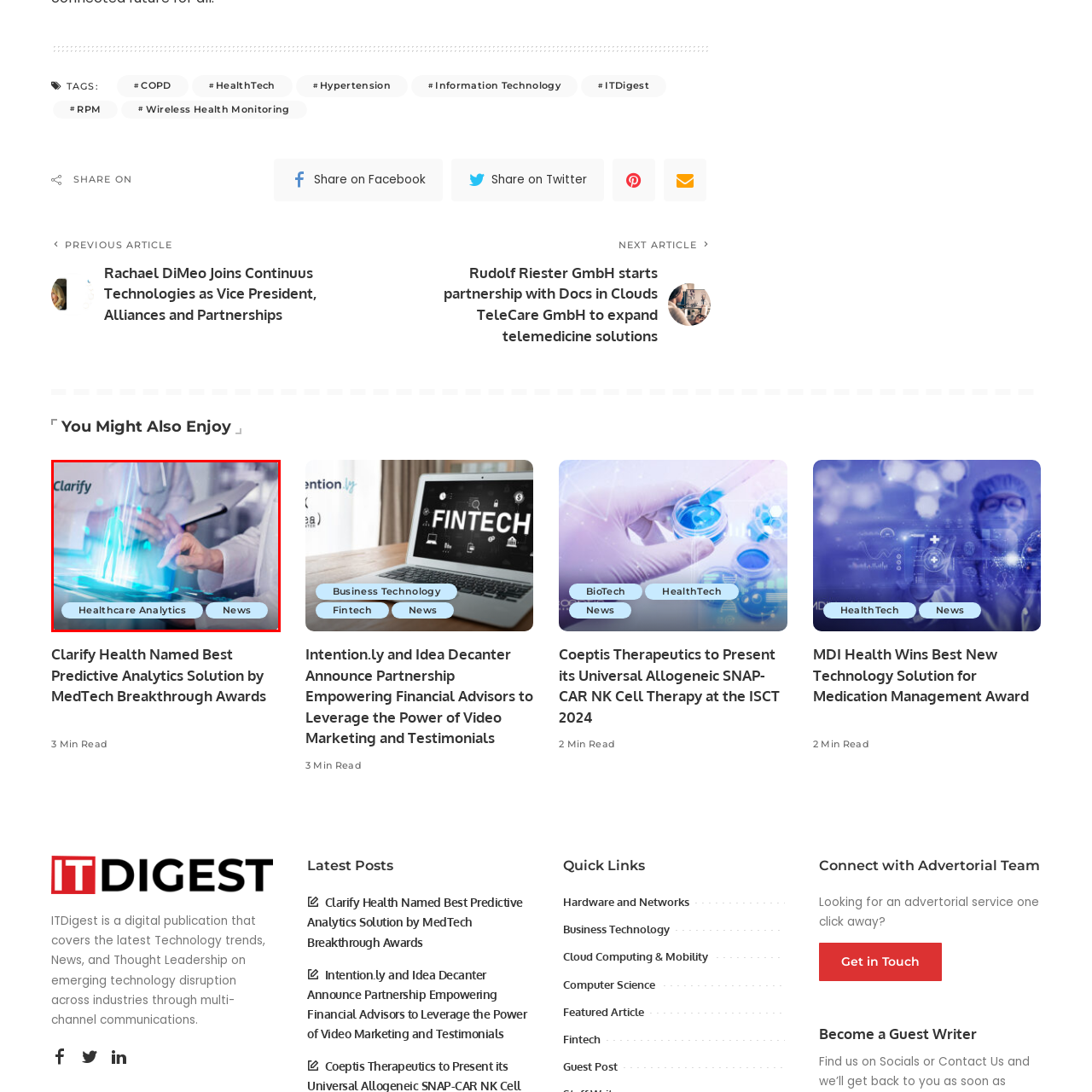Generate a comprehensive caption for the picture highlighted by the red outline.

The image showcases a futuristic visual related to healthcare analytics, prominently featuring the logo of "Clarify." In the foreground, we see a holographic representation of a human figure, suggesting advanced data visualization techniques in medical contexts. The hands, clad in medical attire, engage with this digital interface, highlighting the integration of technology in healthcare data analysis. Below the visual, there are two clickable tags: "Healthcare Analytics" and "News," indicating that this image is part of a broader discussion on innovations in health technology and current developments in the field. The overall aesthetic conveys a blend of professionalism and cutting-edge technology, reflecting the evolving landscape of healthcare analytics.